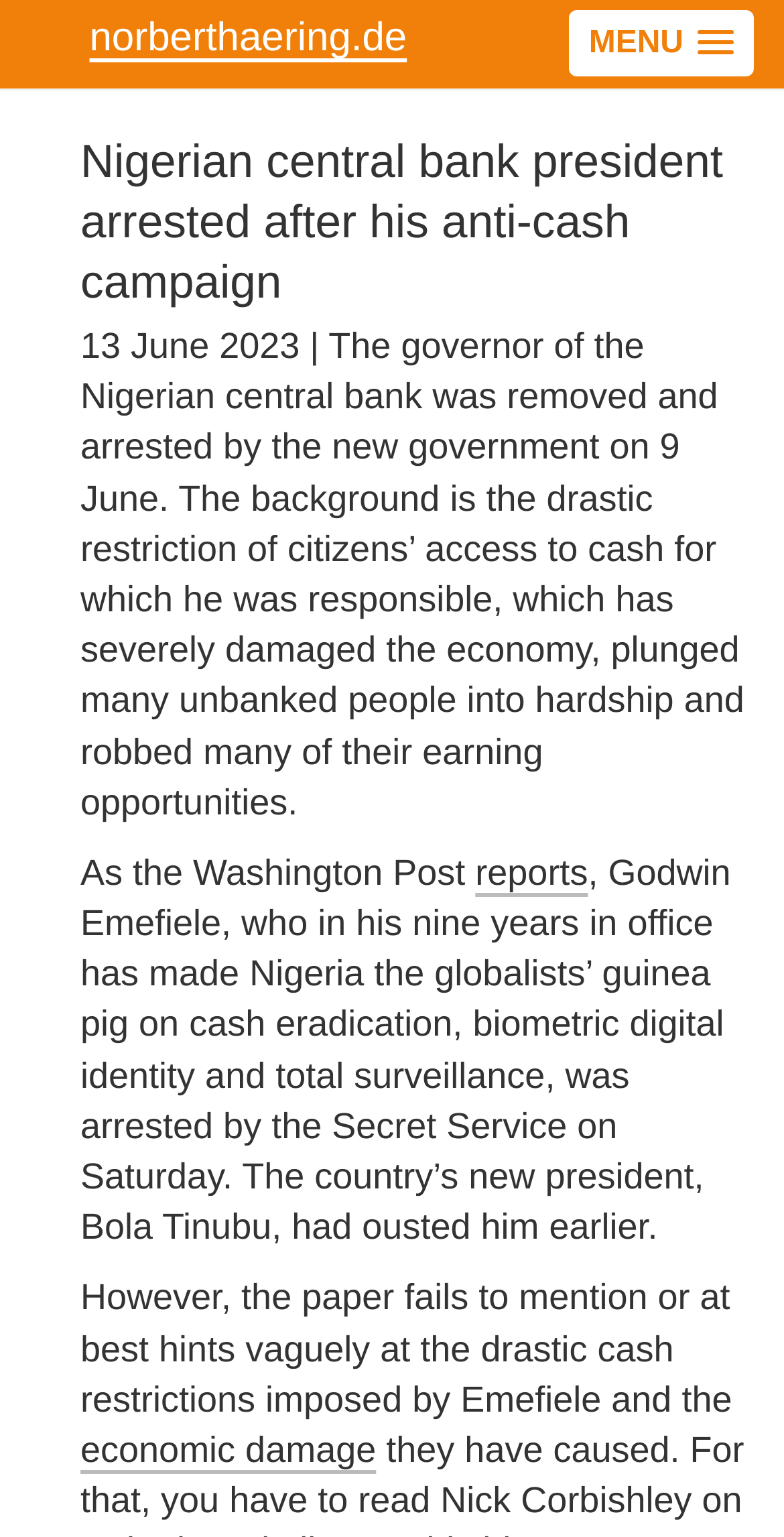Provide the bounding box coordinates of the HTML element described by the text: "economic damage". The coordinates should be in the format [left, top, right, bottom] with values between 0 and 1.

[0.103, 0.93, 0.48, 0.959]